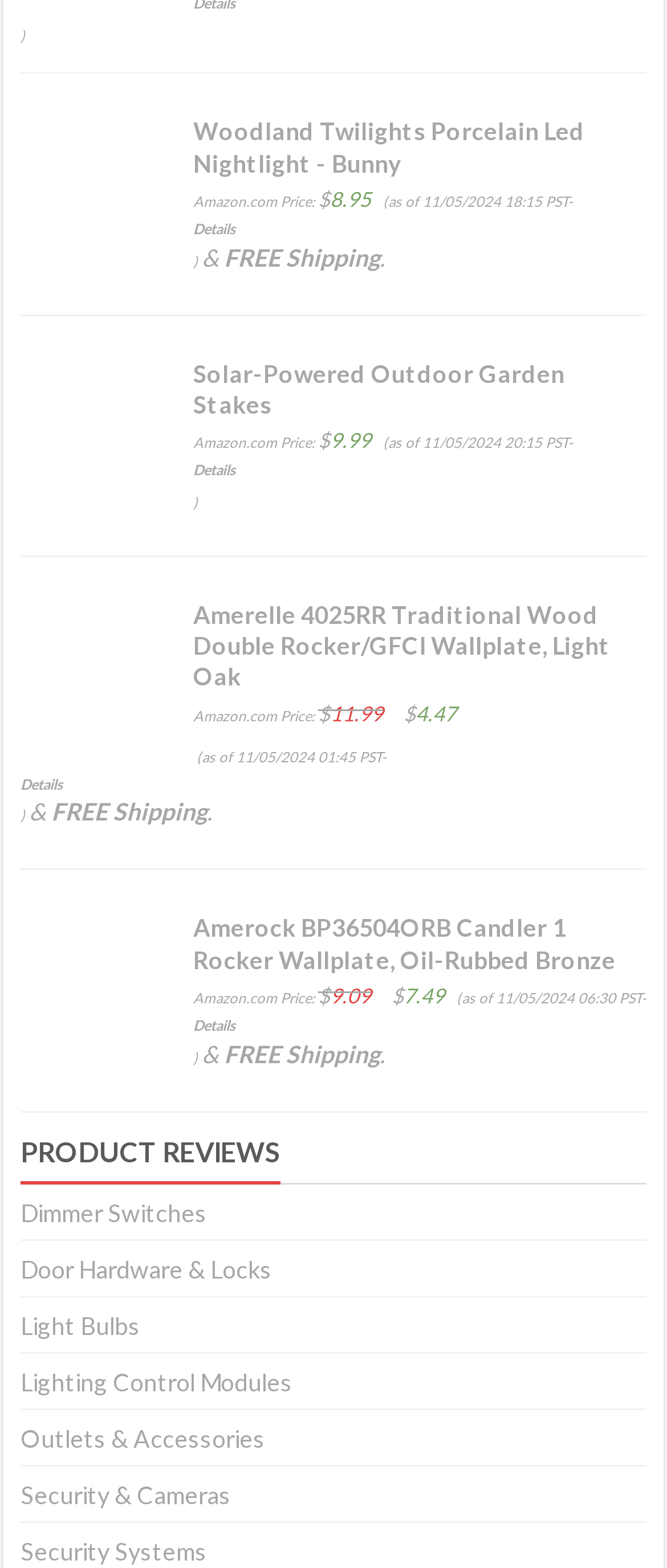Using the provided description: "Europe", find the bounding box coordinates of the corresponding UI element. The output should be four float numbers between 0 and 1, in the format [left, top, right, bottom].

None